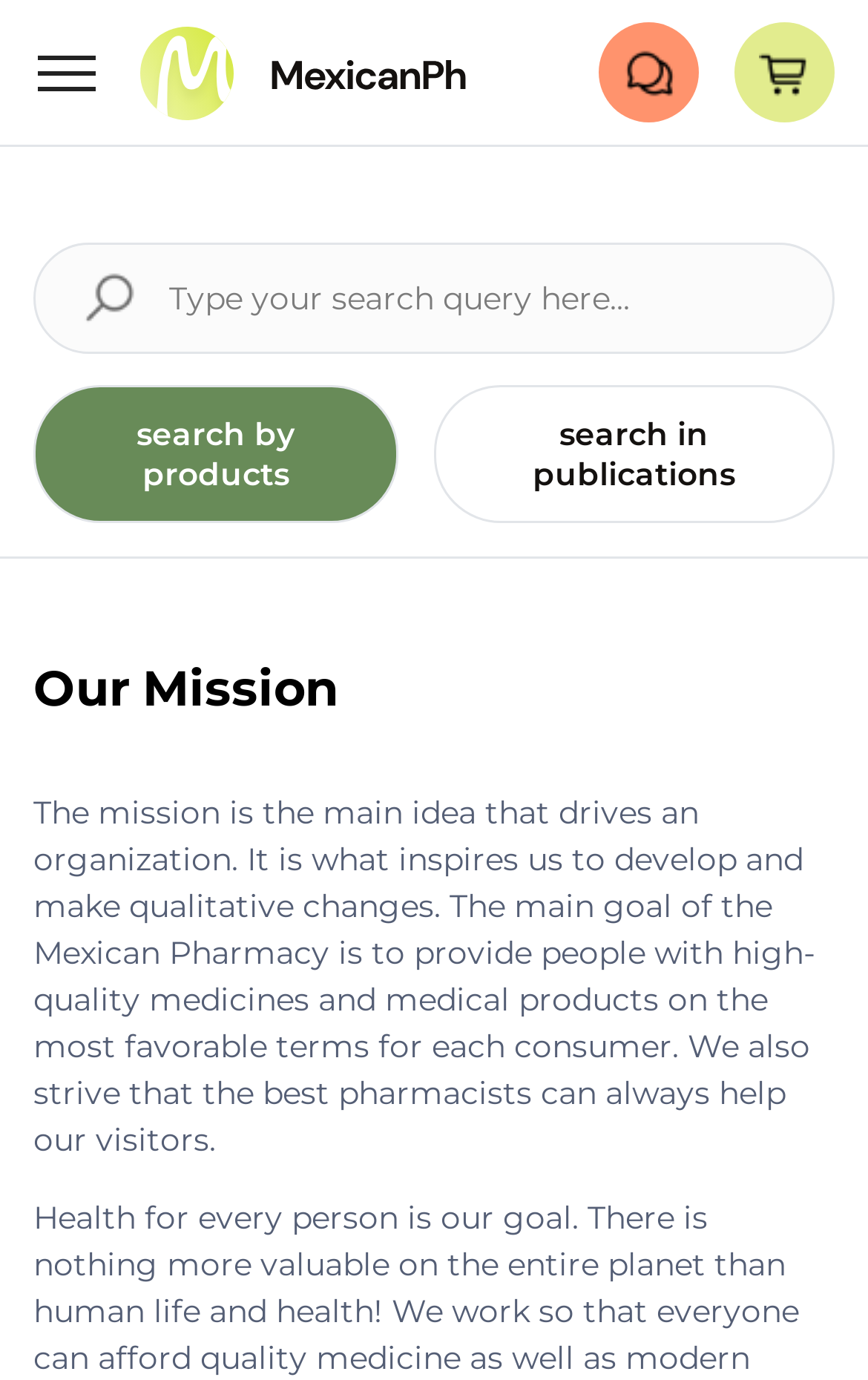Based on what you see in the screenshot, provide a thorough answer to this question: What inspires the organization to develop and make qualitative changes?

According to the webpage, the mission is what inspires the organization to develop and make qualitative changes, as stated in the 'Our Mission' section.